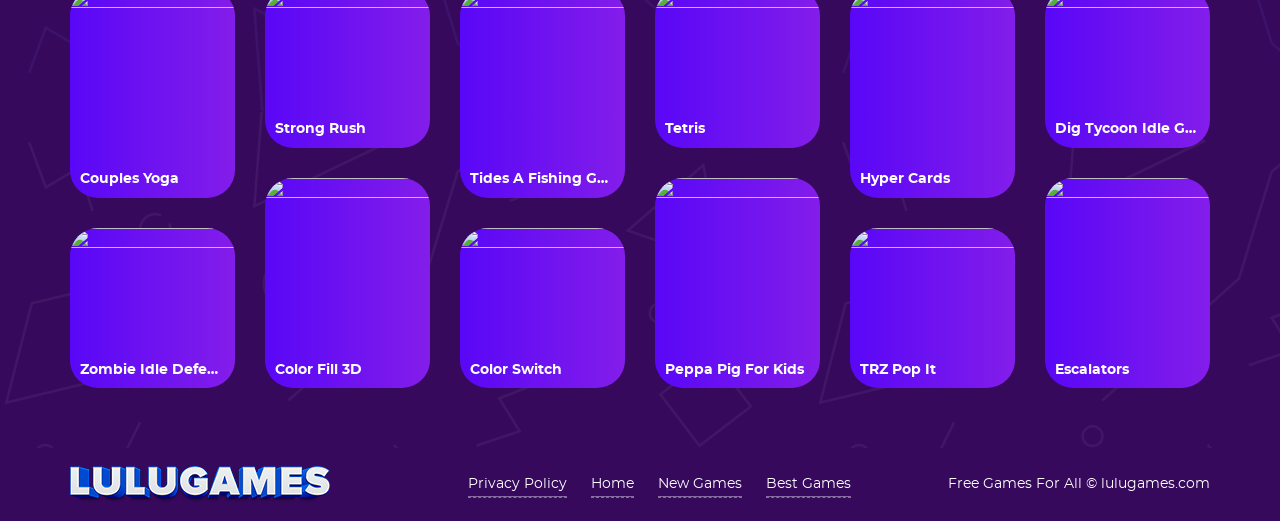Please provide a one-word or phrase answer to the question: 
What is the name of the website?

Lu-Lu Games